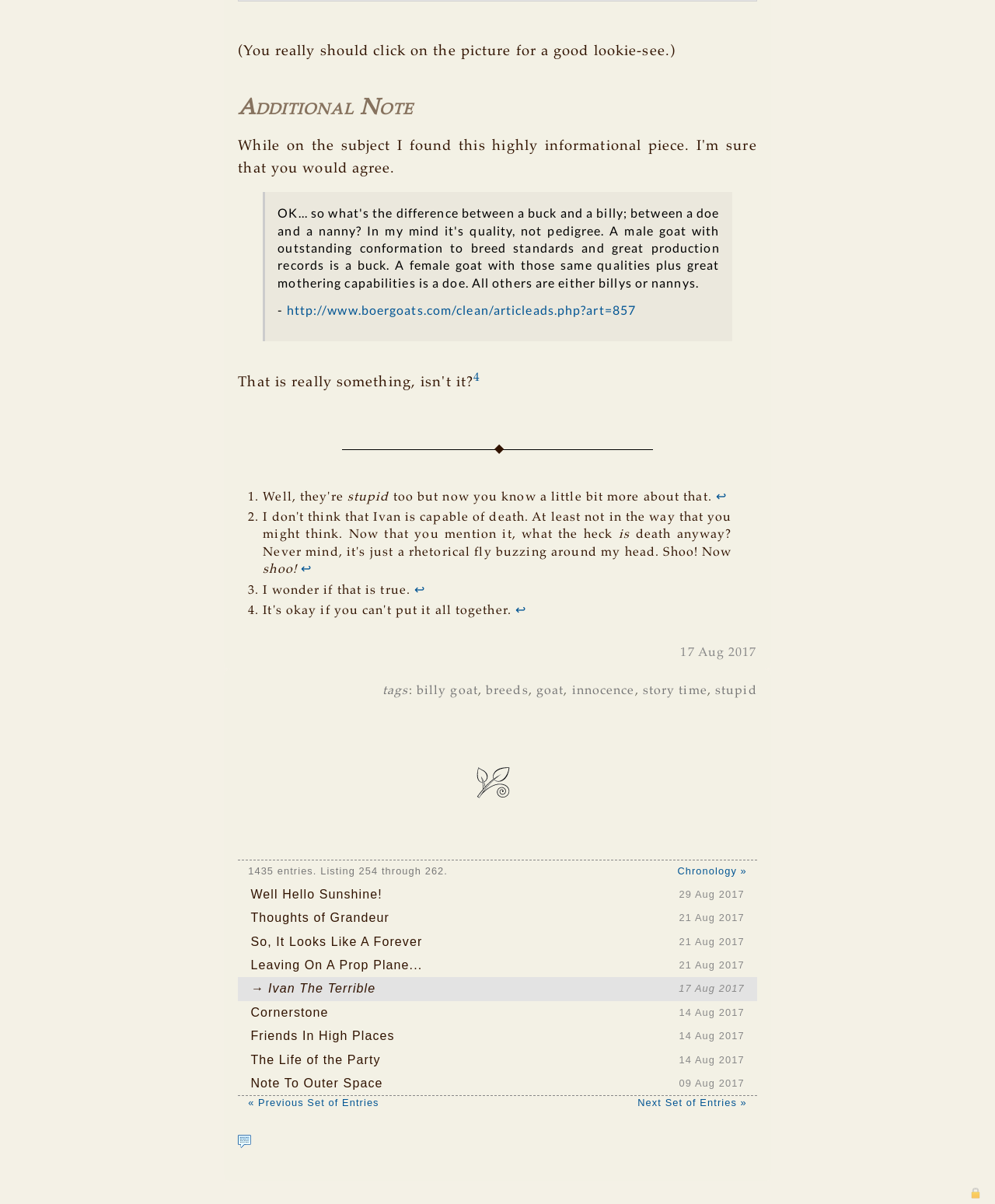Highlight the bounding box coordinates of the element that should be clicked to carry out the following instruction: "Check the post dated 29 Aug 2017". The coordinates must be given as four float numbers ranging from 0 to 1, i.e., [left, top, right, bottom].

[0.239, 0.733, 0.761, 0.753]